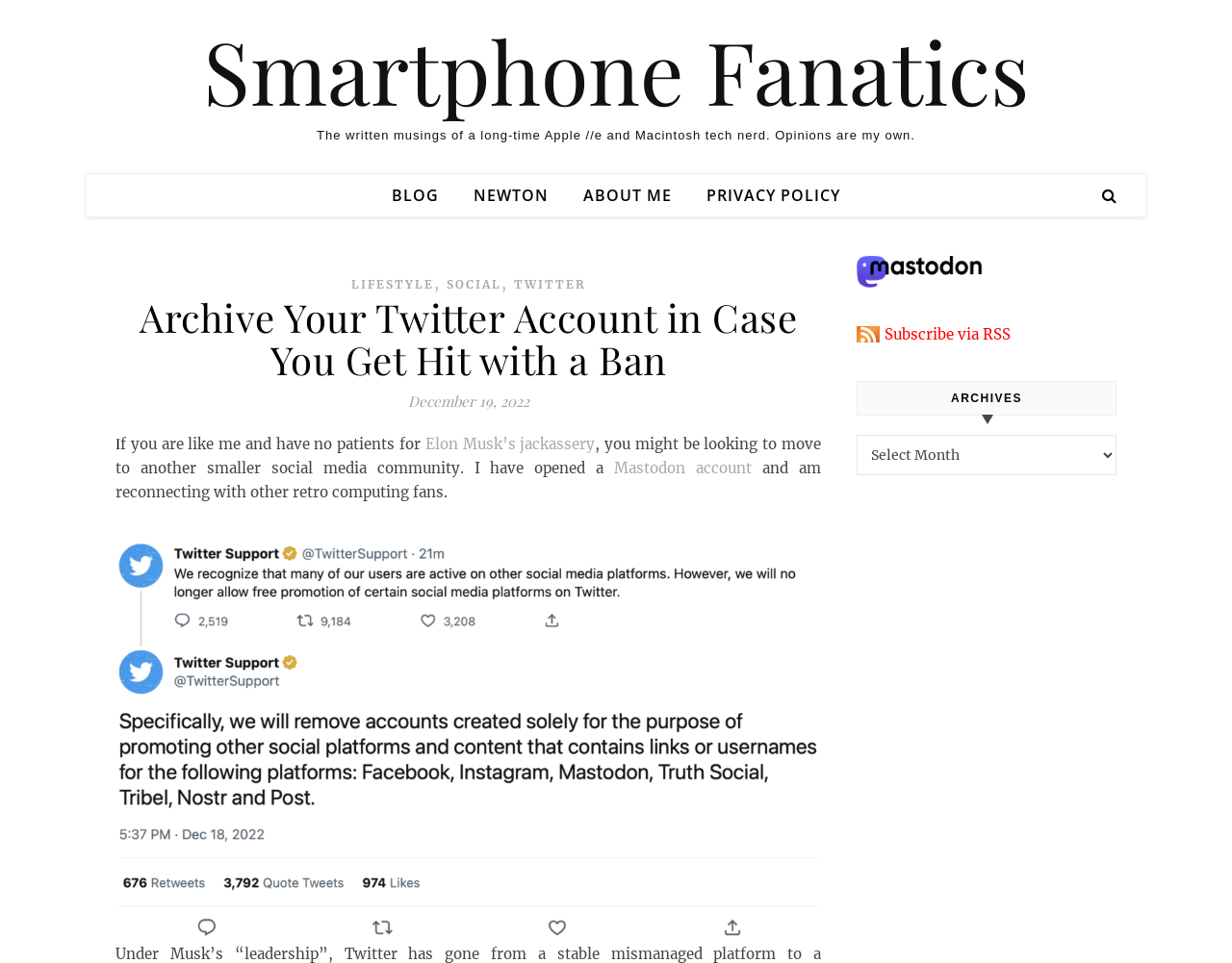Please specify the bounding box coordinates of the region to click in order to perform the following instruction: "Click on the 'Smartphone Fanatics' link".

[0.165, 0.027, 0.835, 0.117]